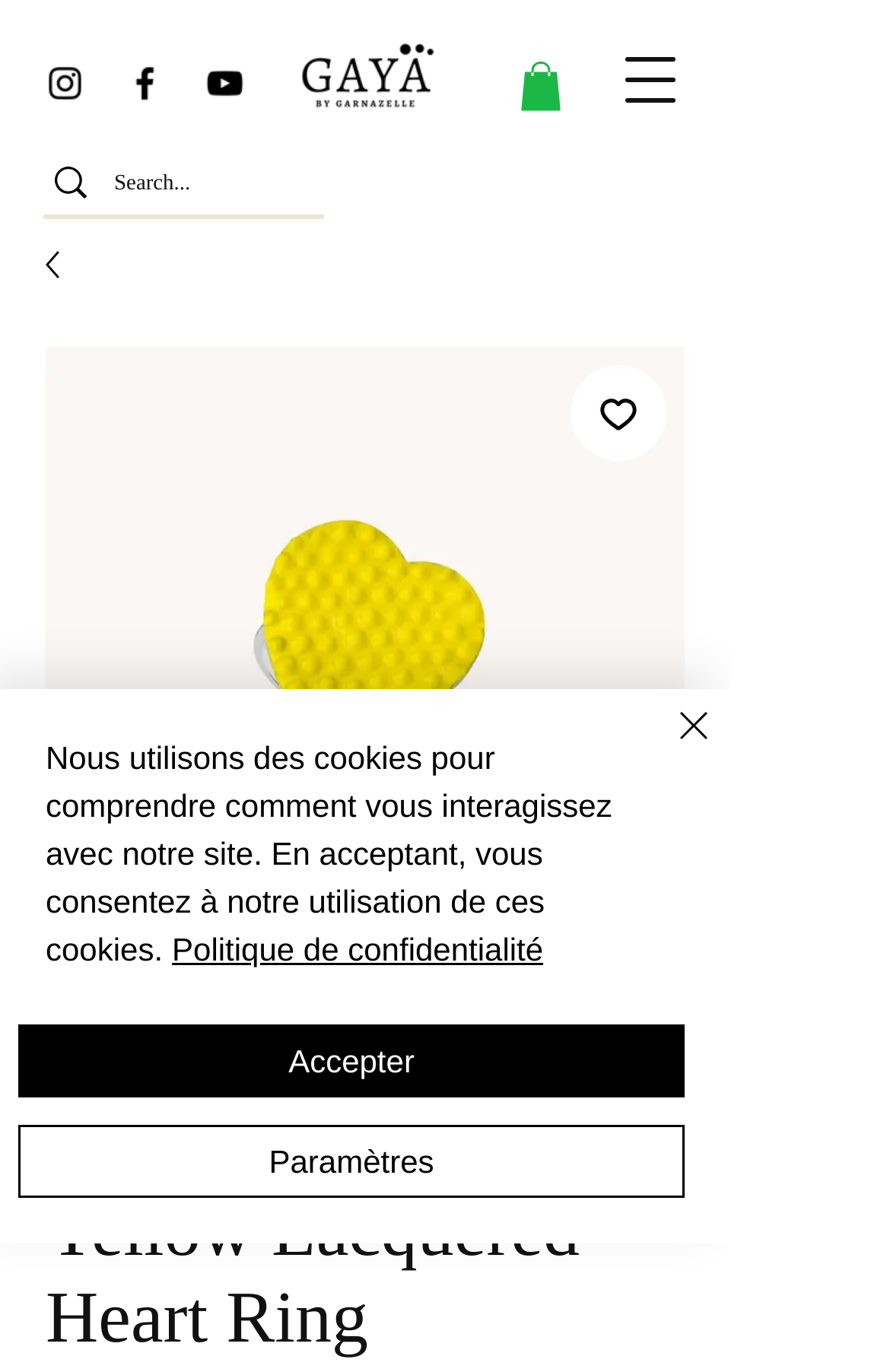Is the ring worn by a model?
Please respond to the question with a detailed and informative answer.

Although there are radio buttons with the description 'Bague Coeur Laqué Jaune porté par le mannequin', the default selected radio button is 'Bague Coeur Laqué Jaune', which does not mention a model, so I can infer that the ring is not worn by a model.